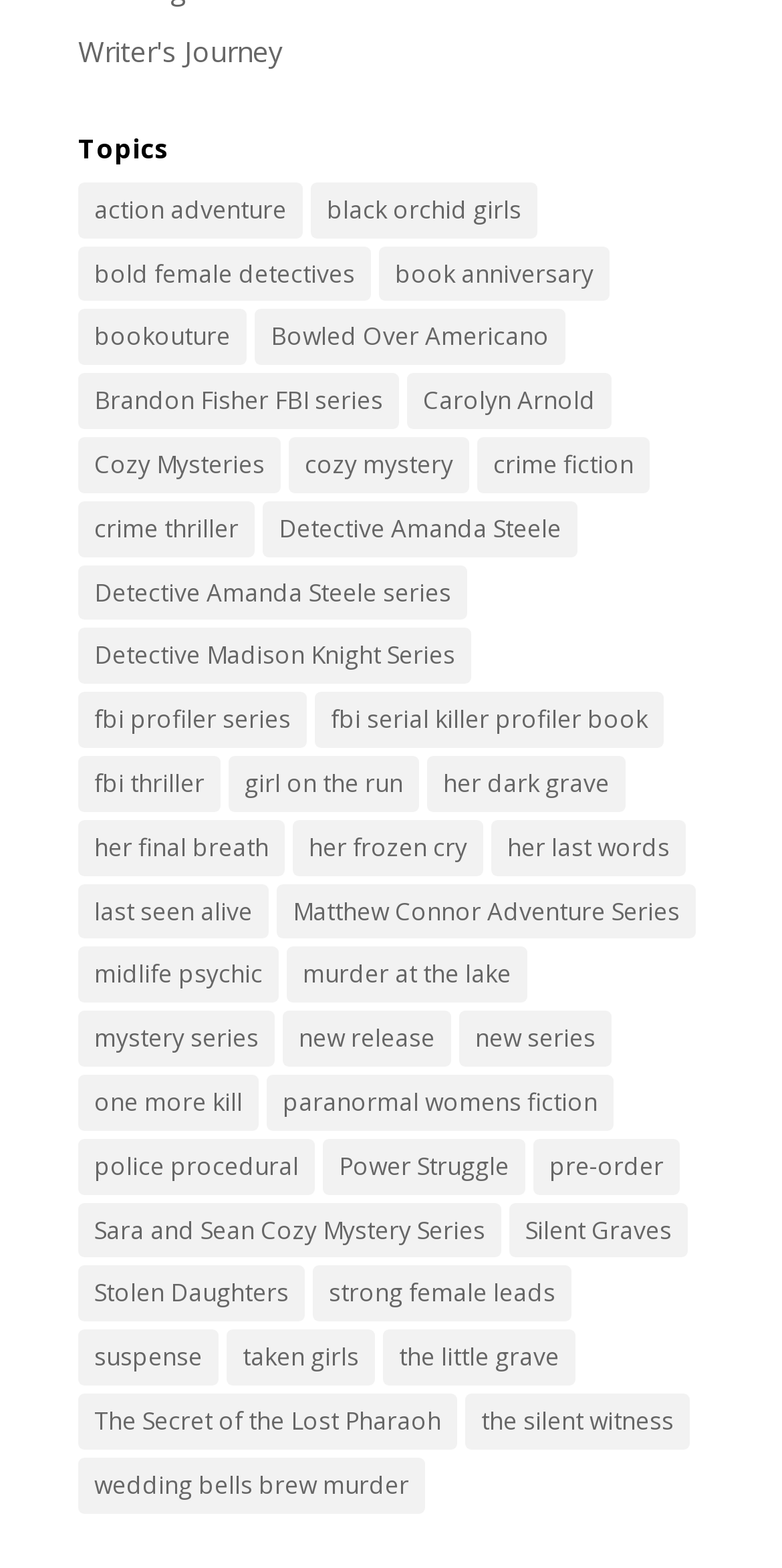Please provide the bounding box coordinates for the element that needs to be clicked to perform the following instruction: "Check out 'new release' books". The coordinates should be given as four float numbers between 0 and 1, i.e., [left, top, right, bottom].

[0.362, 0.645, 0.577, 0.68]